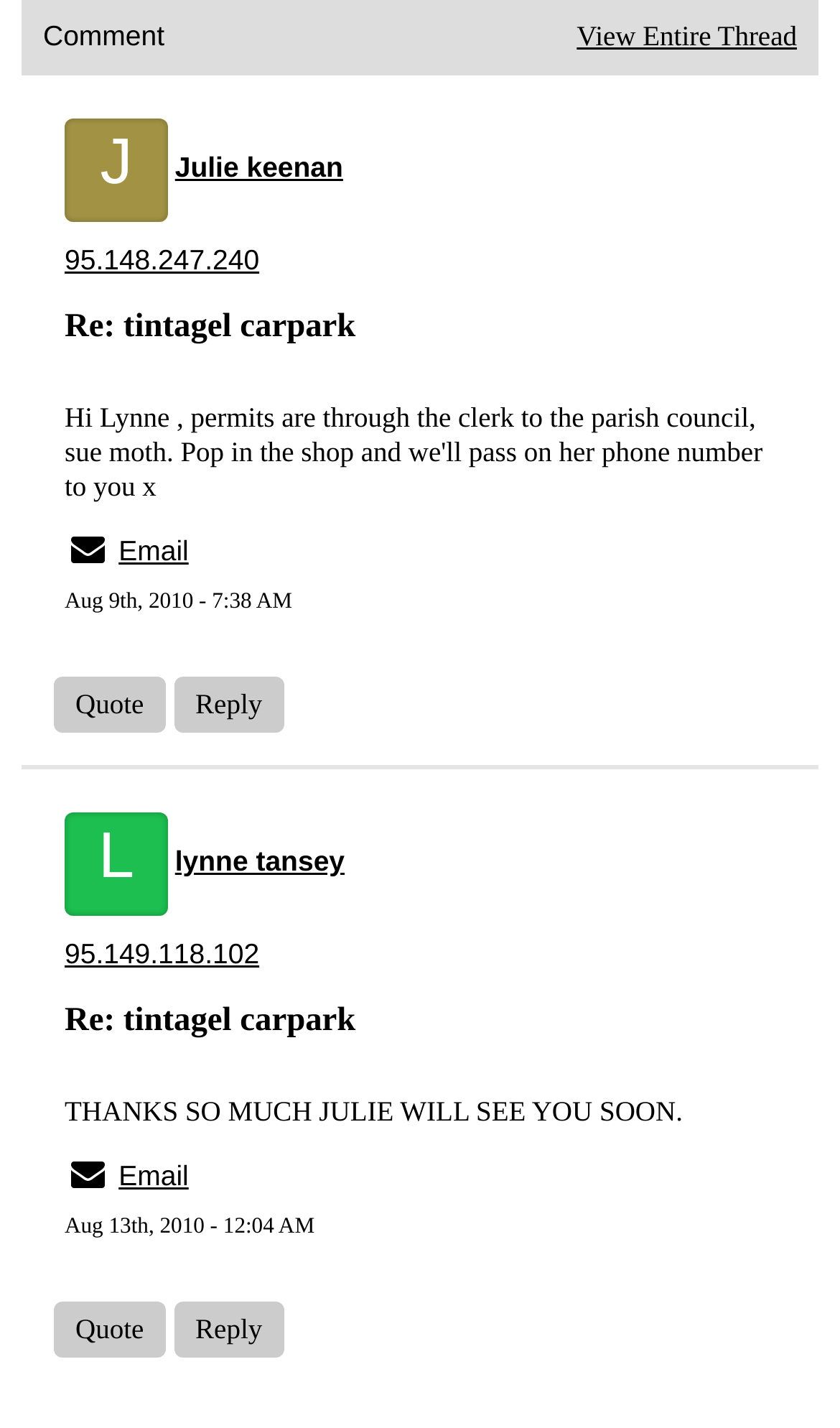Pinpoint the bounding box coordinates for the area that should be clicked to perform the following instruction: "Reply to a message".

[0.207, 0.474, 0.338, 0.513]